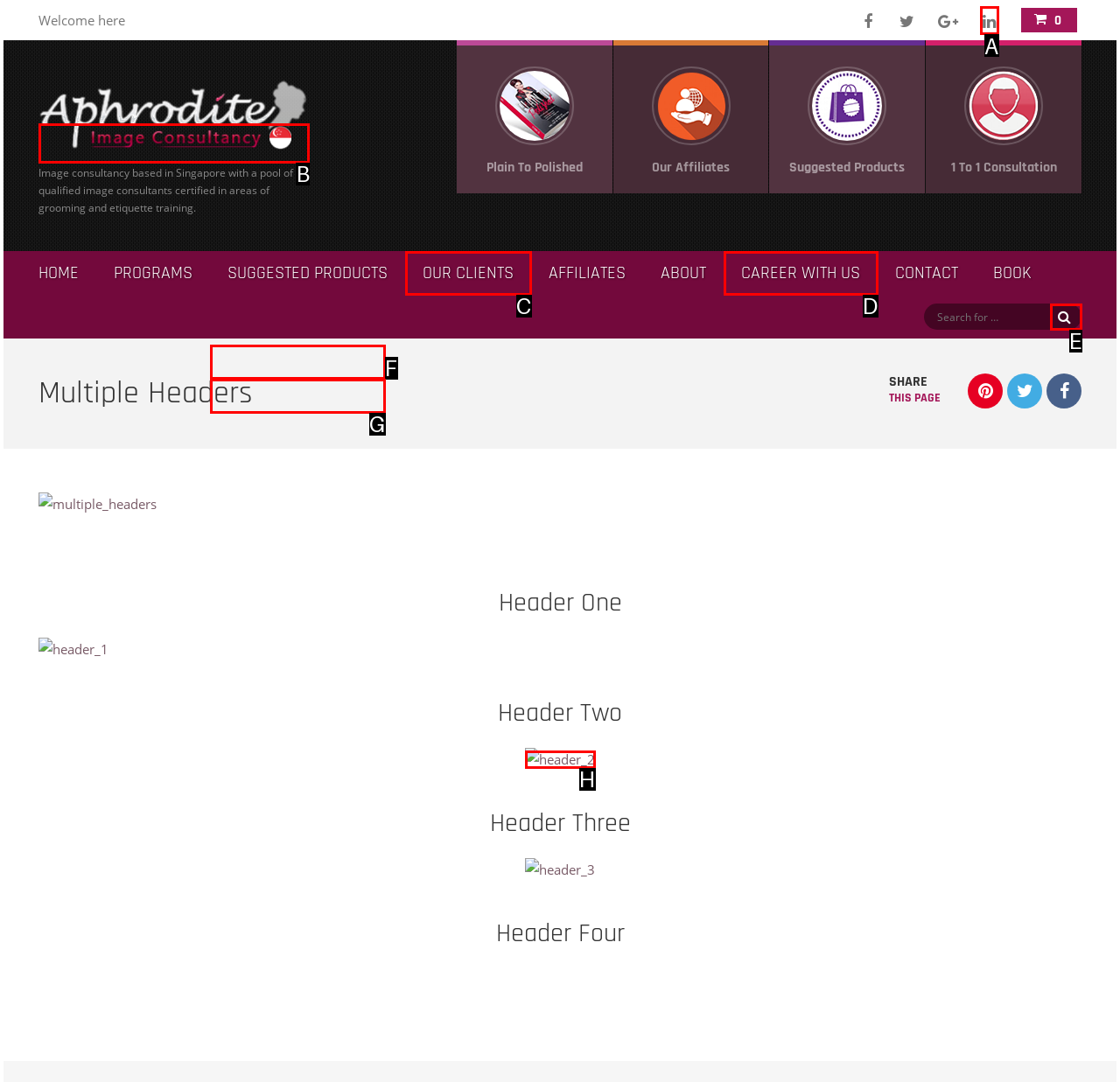Select the HTML element that should be clicked to accomplish the task: Search Reply with the corresponding letter of the option.

E